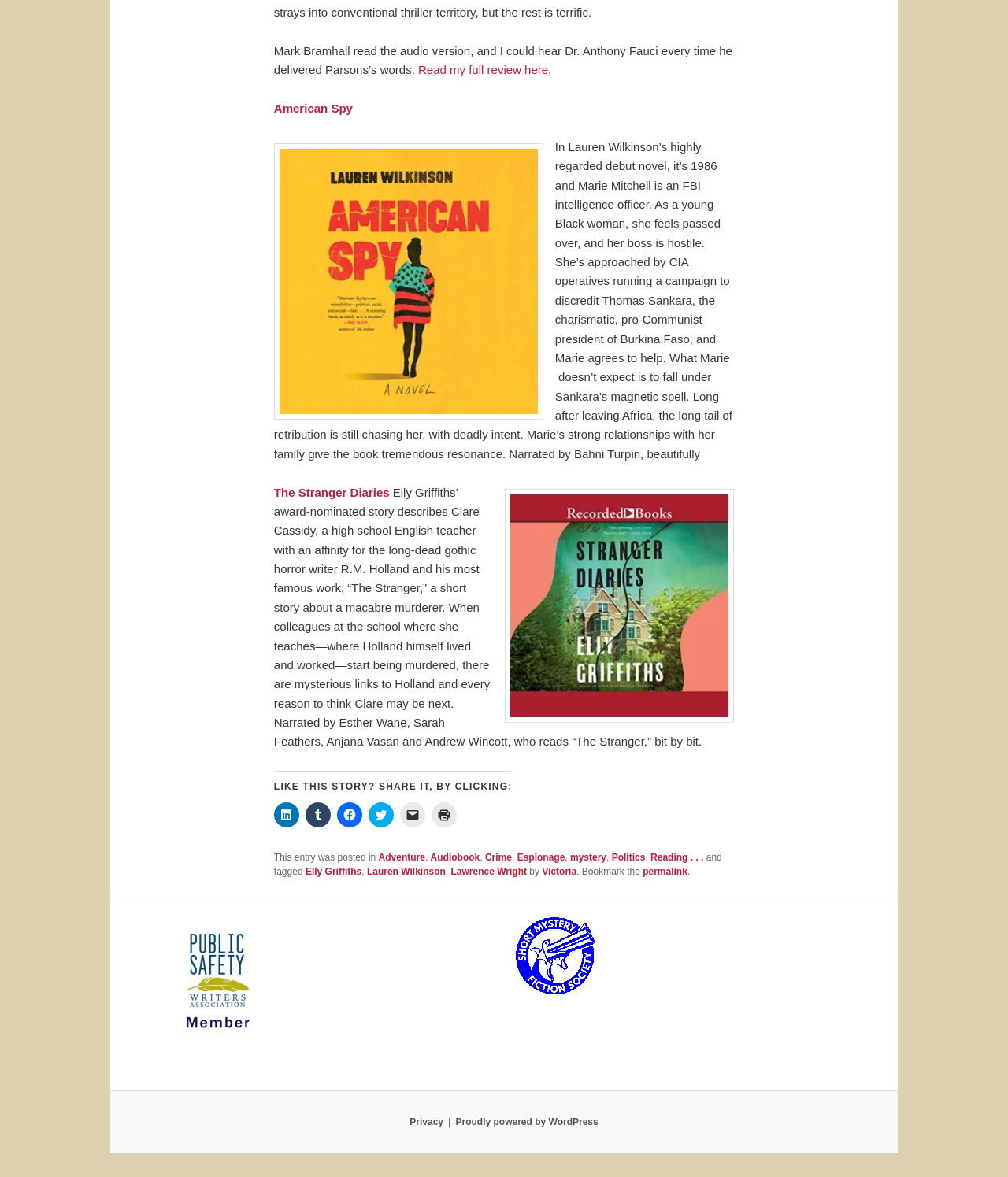Locate the bounding box coordinates of the clickable area needed to fulfill the instruction: "Read my full review here".

[0.415, 0.054, 0.544, 0.065]